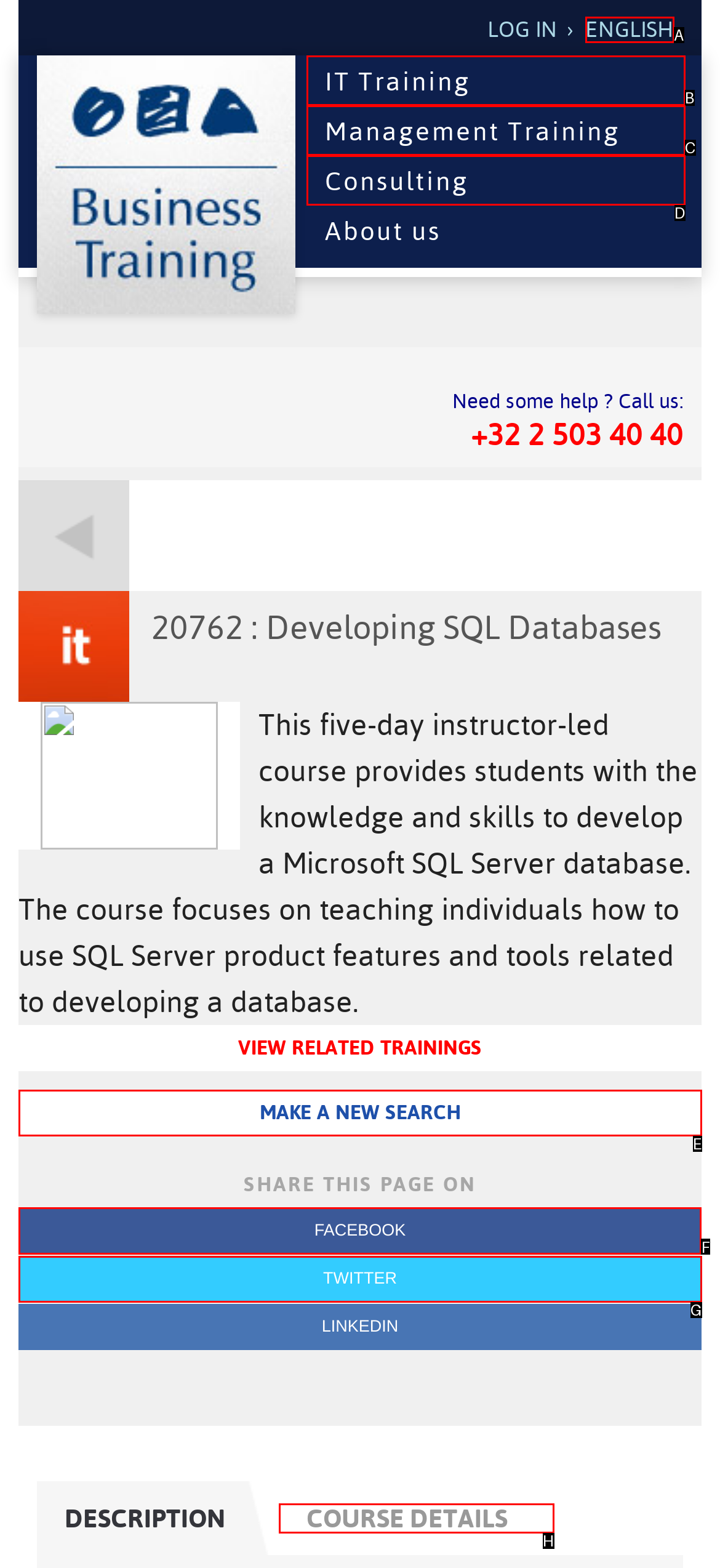For the instruction: Share this page on Facebook, determine the appropriate UI element to click from the given options. Respond with the letter corresponding to the correct choice.

F